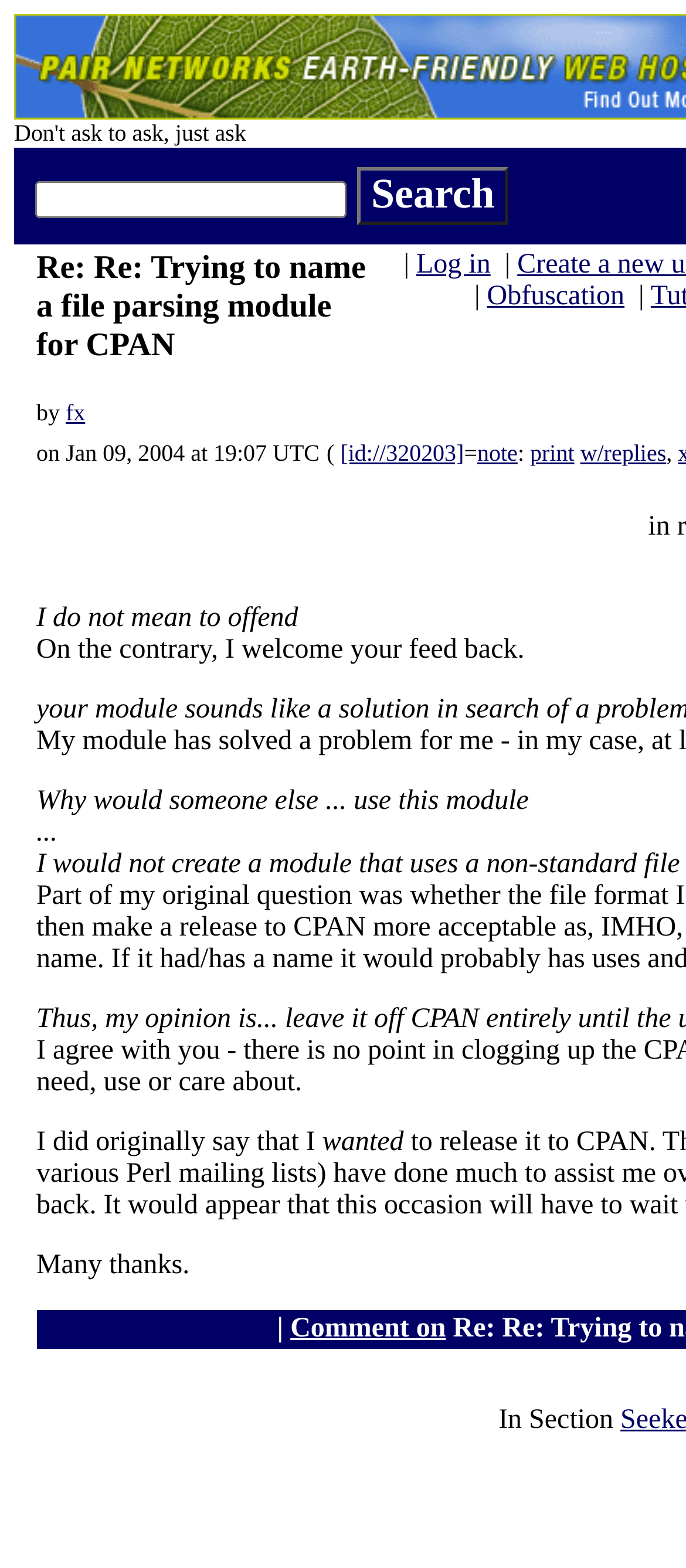Identify the bounding box coordinates of the section to be clicked to complete the task described by the following instruction: "View the original post". The coordinates should be four float numbers between 0 and 1, formatted as [left, top, right, bottom].

[0.053, 0.159, 0.555, 0.233]